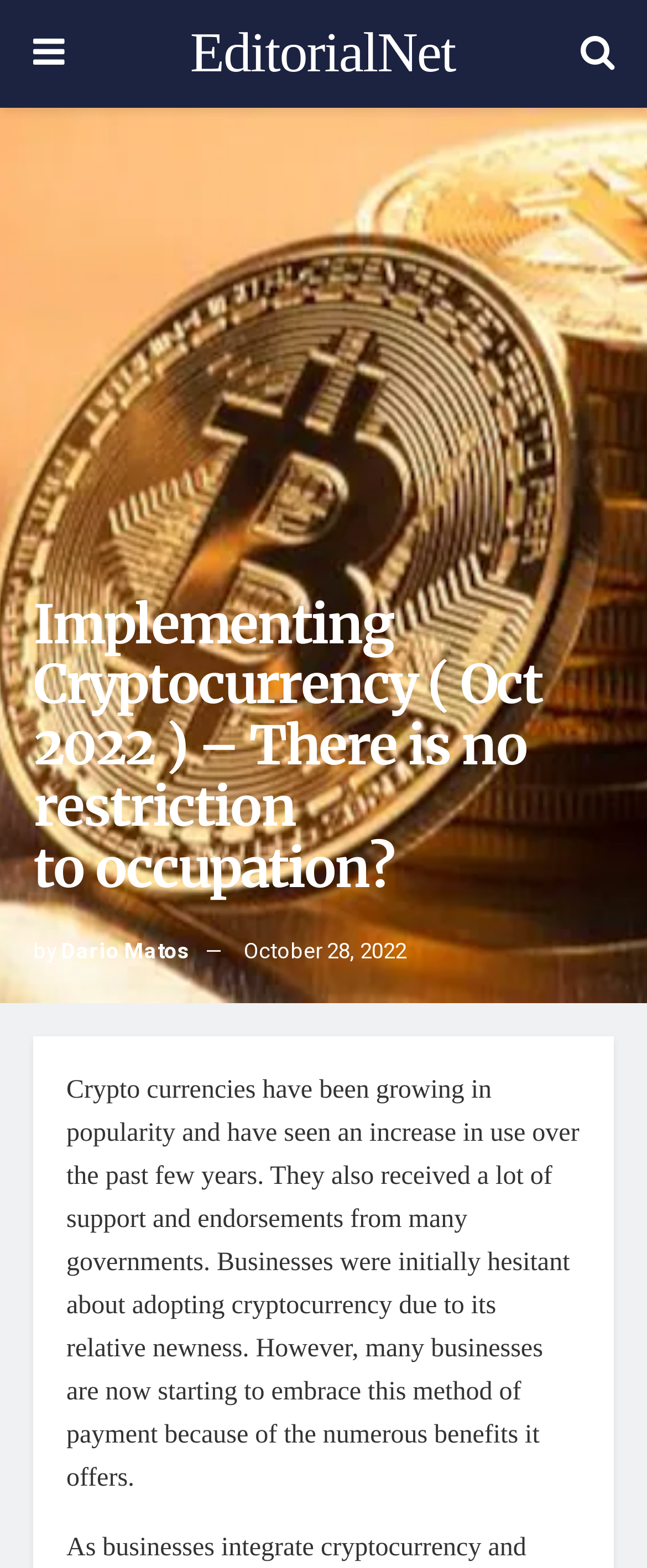When was this article published?
Can you give a detailed and elaborate answer to the question?

The publication date of this article can be found by looking at the text that indicates the date, which is 'October 28, 2022'.